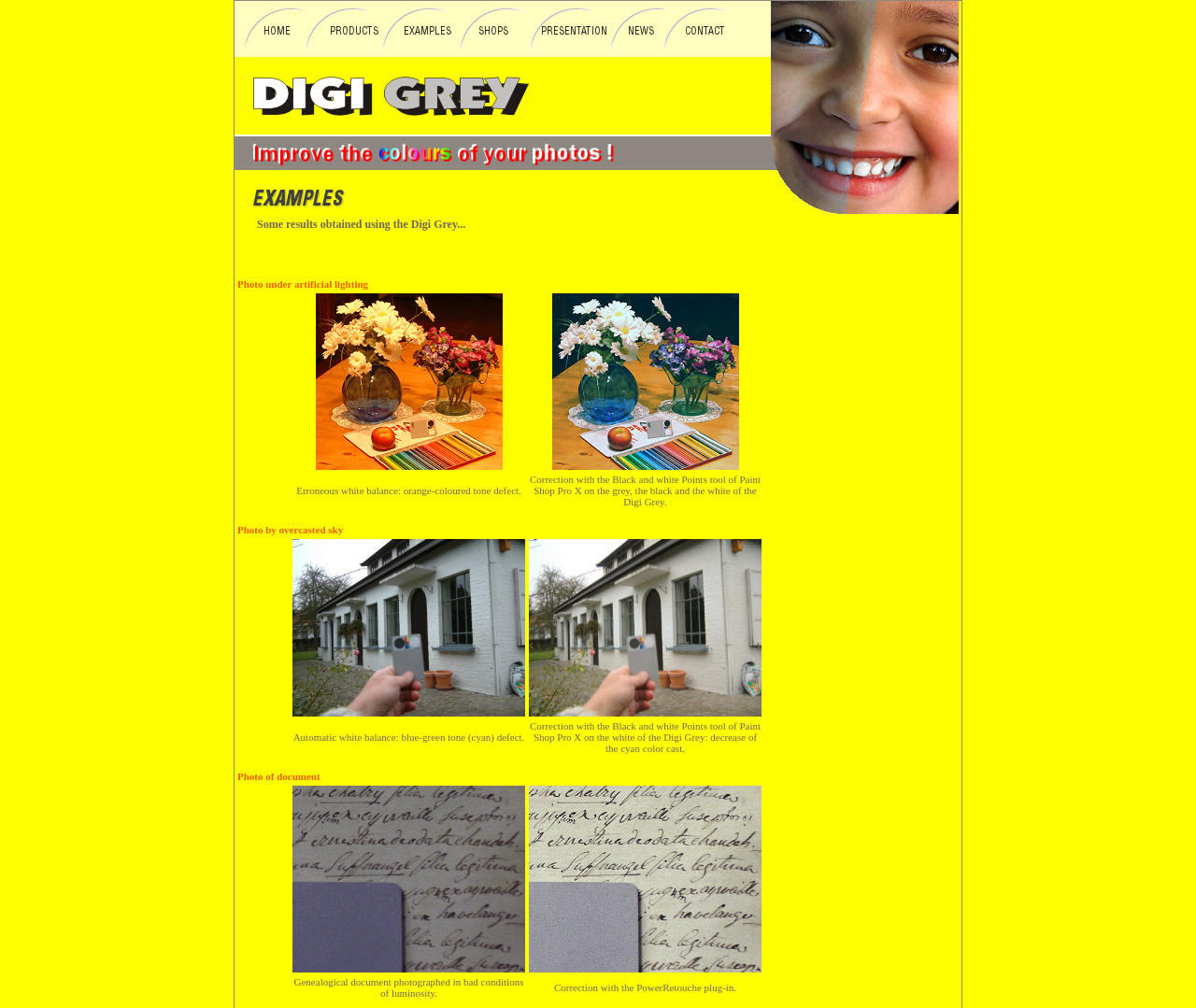What is the description of the first image in the first table? Please answer the question using a single word or phrase based on the image.

Photo under artificial lighting